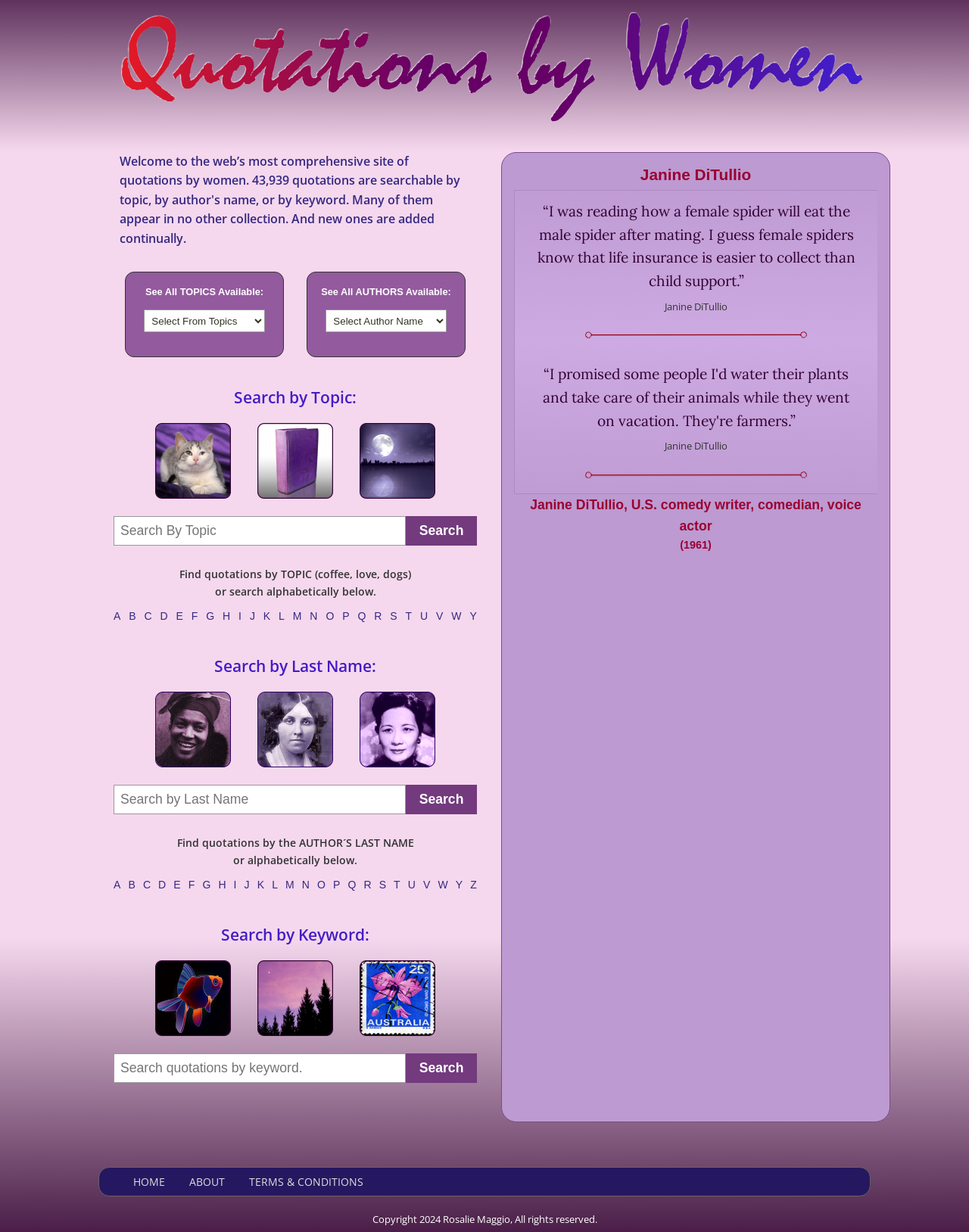From the webpage screenshot, identify the region described by TERMS & CONDITIONS. Provide the bounding box coordinates as (top-left x, top-left y, bottom-right x, bottom-right y), with each value being a floating point number between 0 and 1.

[0.257, 0.953, 0.375, 0.966]